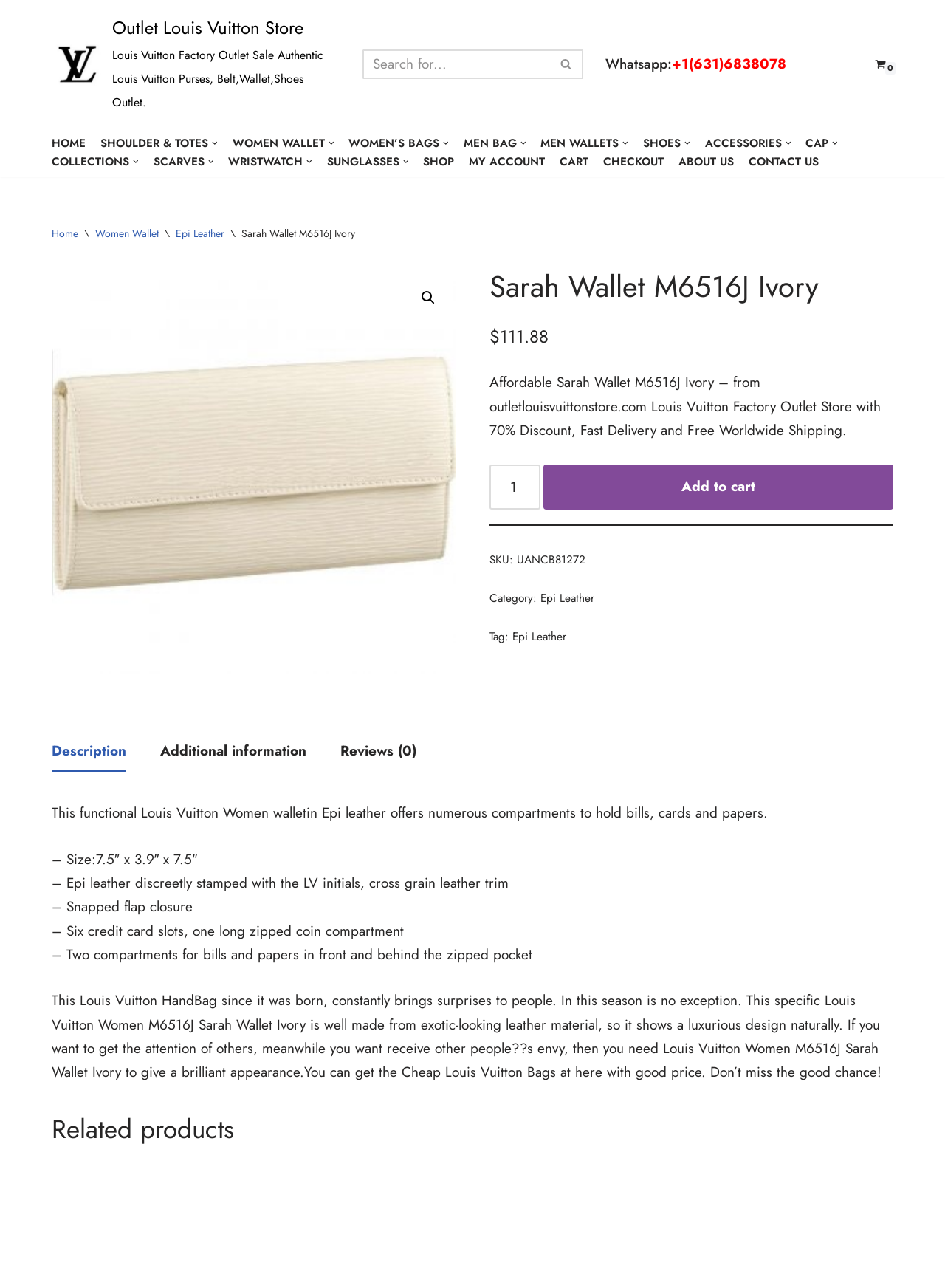What is the material of the product?
Please provide a comprehensive answer based on the contents of the image.

The material of the product can be found in the description tabpanel element on the webpage, which mentions 'Epi leather' as the material. This is also confirmed by the category link element, which shows 'Epi Leather' as the category.